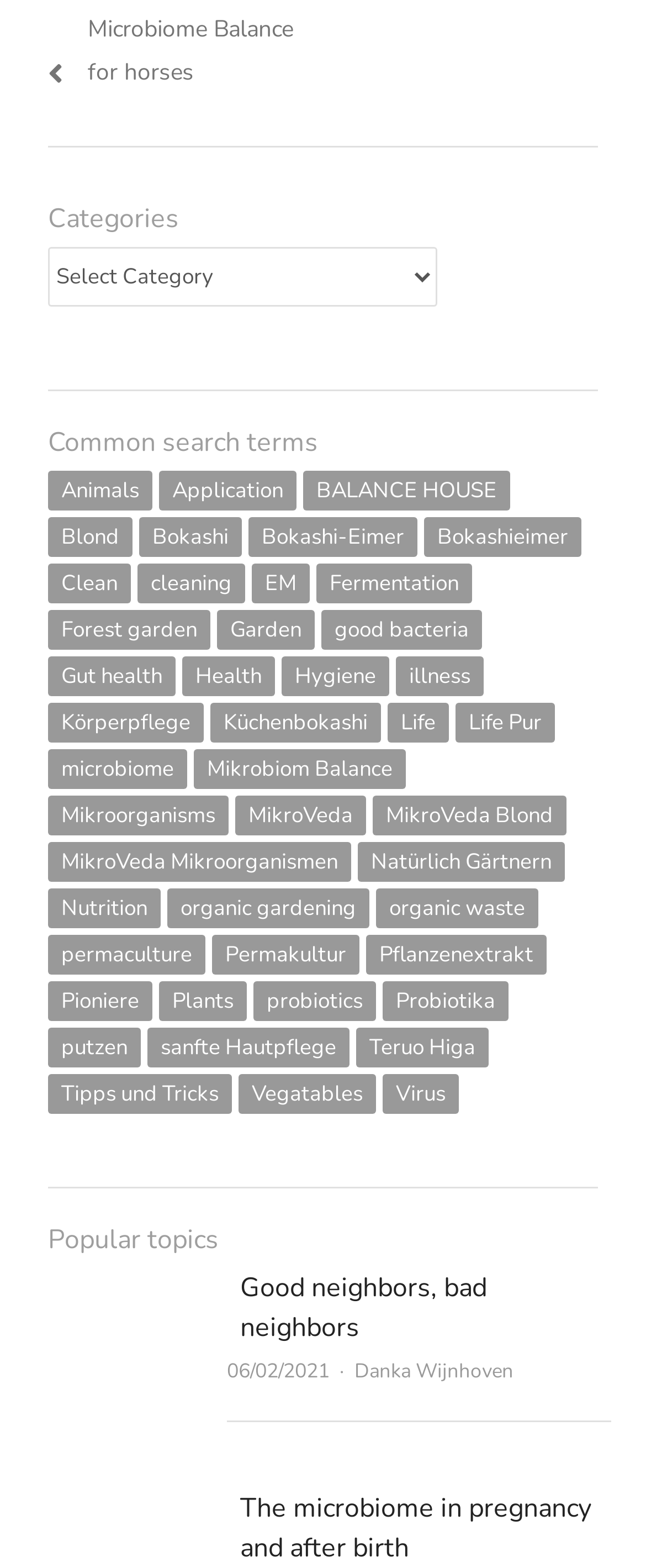Please respond to the question with a concise word or phrase:
How many items are in the 'Mikrobiom Balance' category?

3